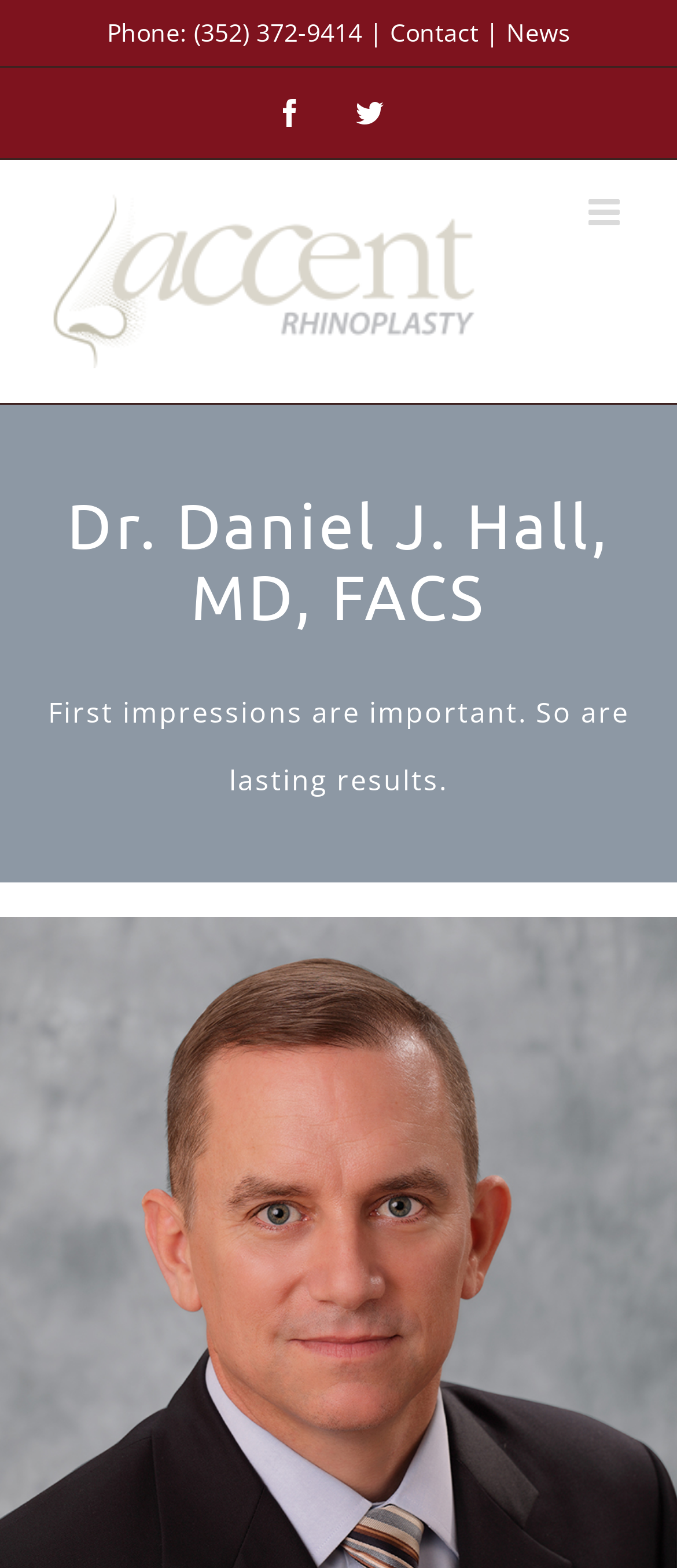Find and provide the bounding box coordinates for the UI element described with: "News".

[0.747, 0.01, 0.842, 0.031]